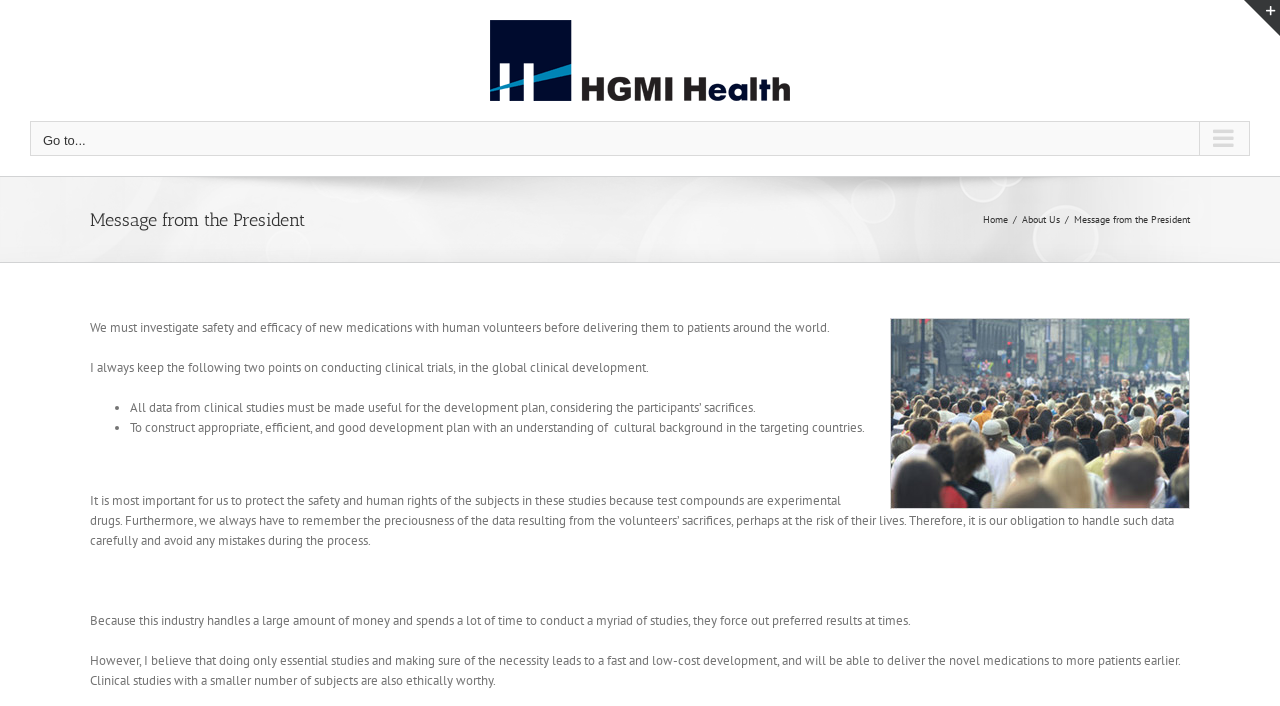What are the two points on conducting clinical trials?
Based on the visual, give a brief answer using one word or a short phrase.

Two points